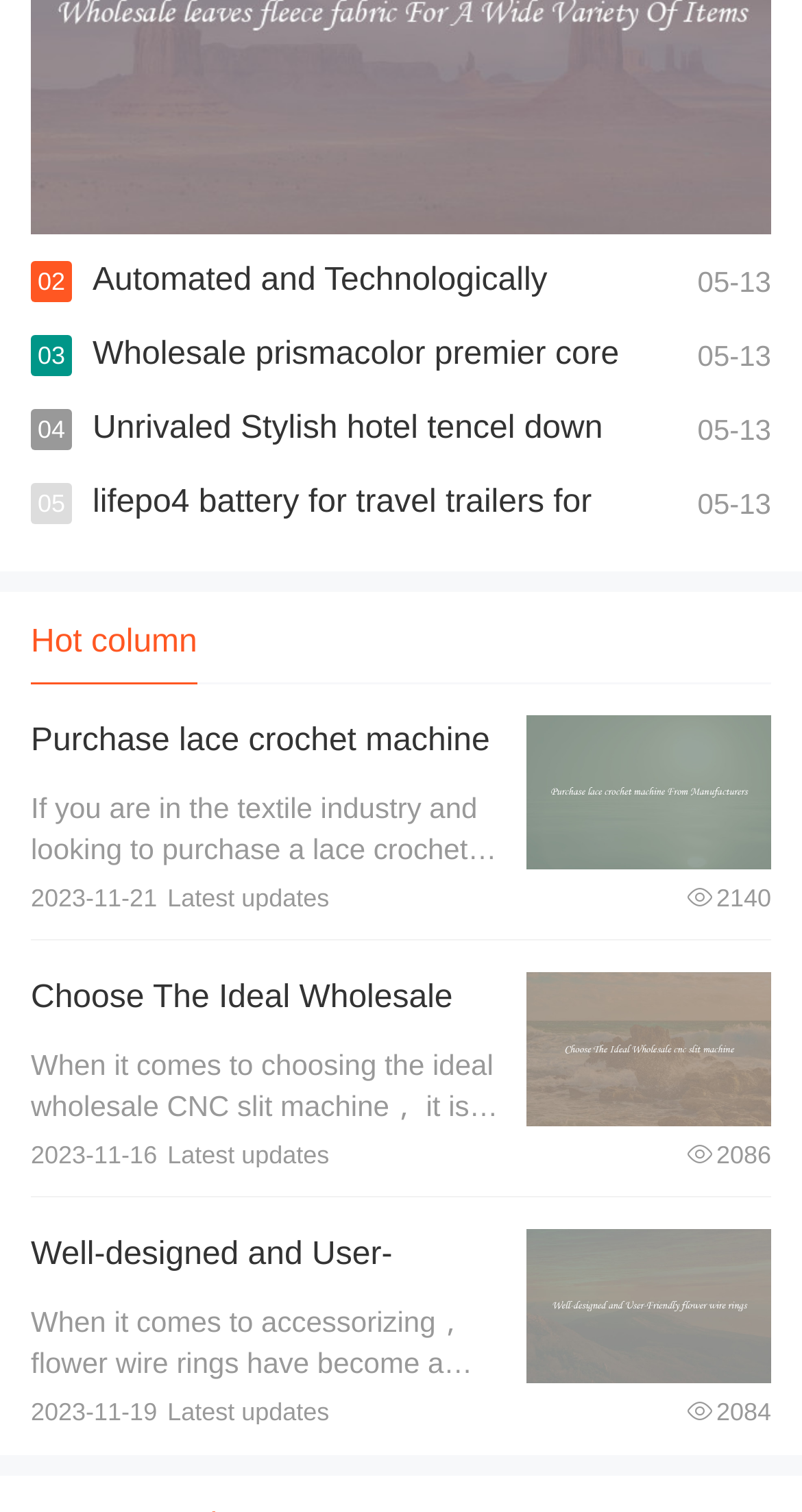How many StaticText elements are there on this webpage?
Relying on the image, give a concise answer in one word or a brief phrase.

11